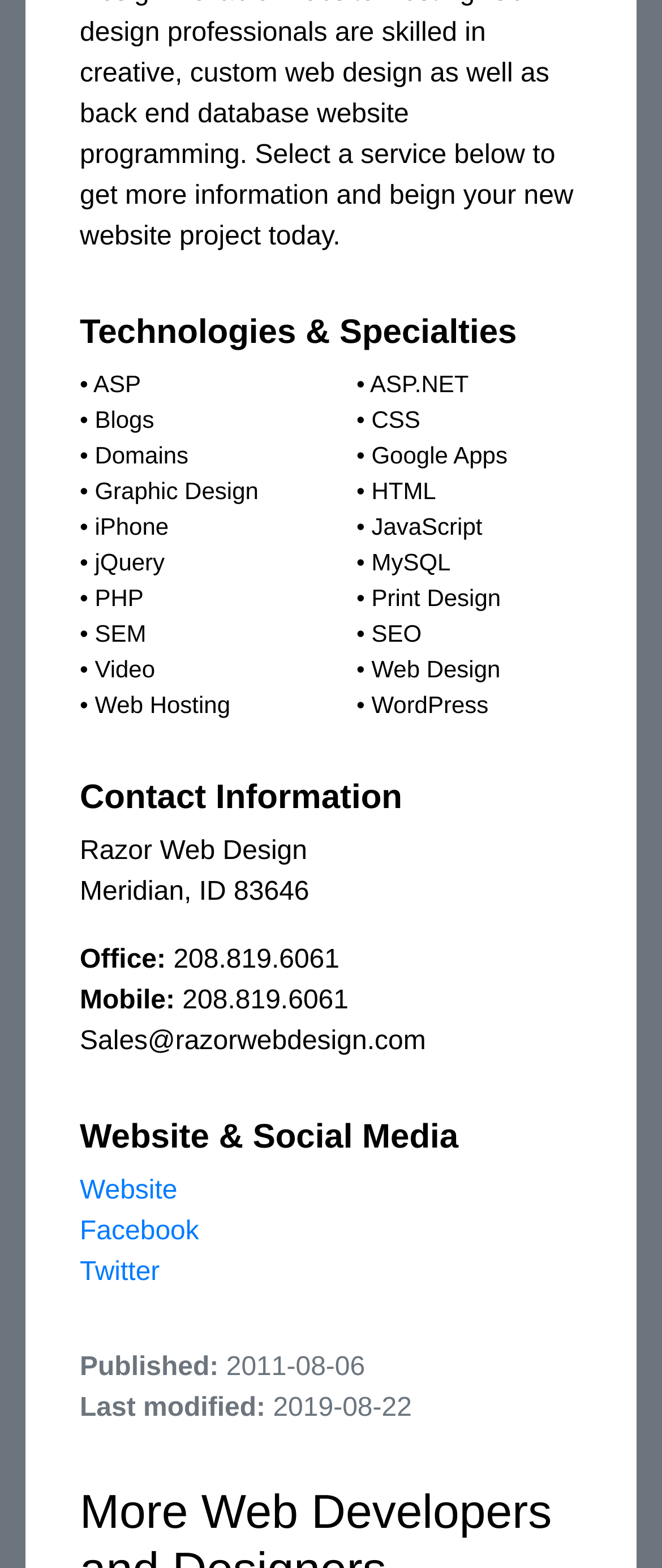Please identify the bounding box coordinates of the area I need to click to accomplish the following instruction: "Check the last modified date".

[0.412, 0.889, 0.622, 0.907]